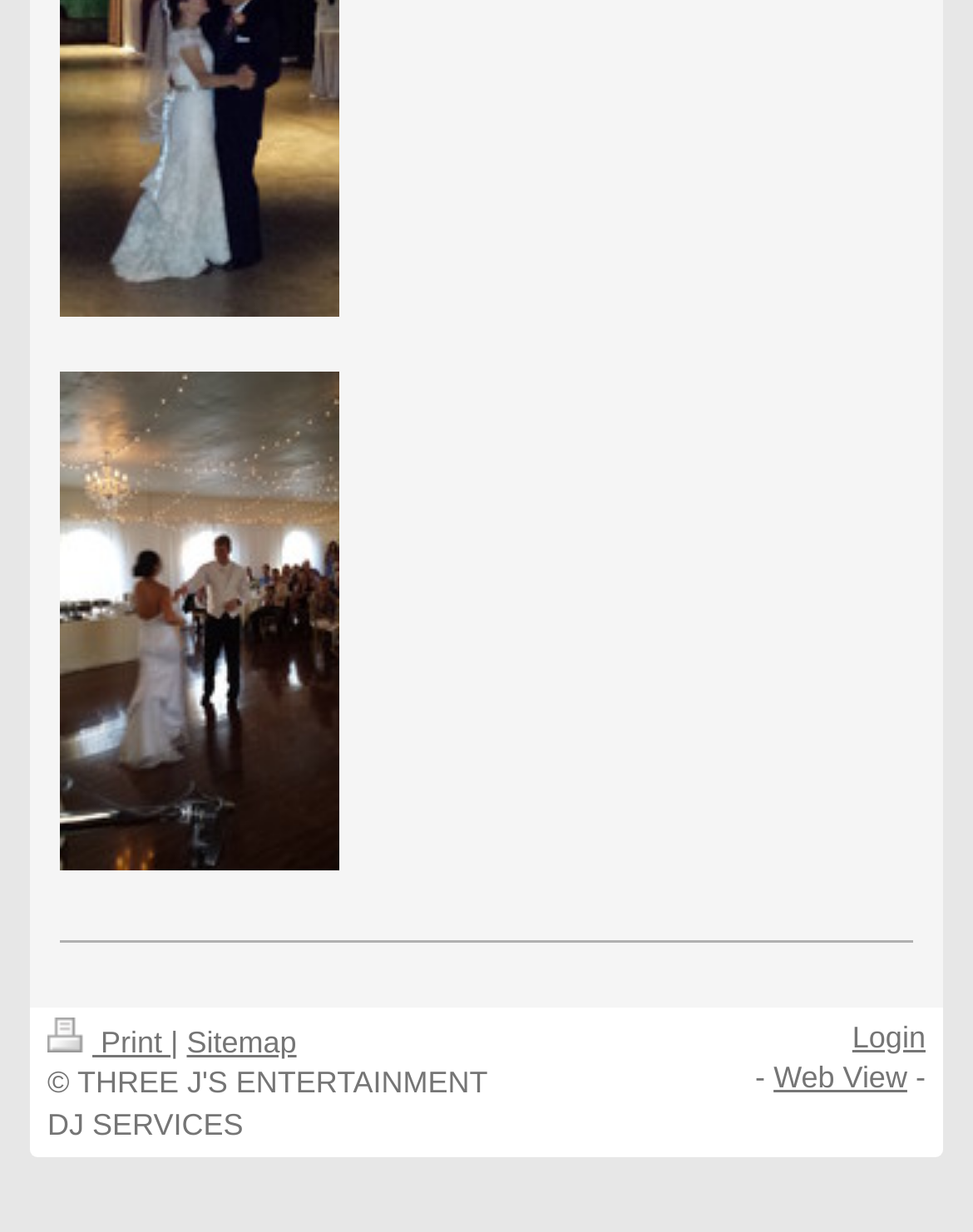What is the text of the first link on the webpage?
Provide a detailed answer to the question, using the image to inform your response.

The first link on the webpage is located at the top left corner with a bounding box coordinate of [0.062, 0.302, 0.349, 0.707]. The OCR text of this link is empty, indicating that it does not contain any text.